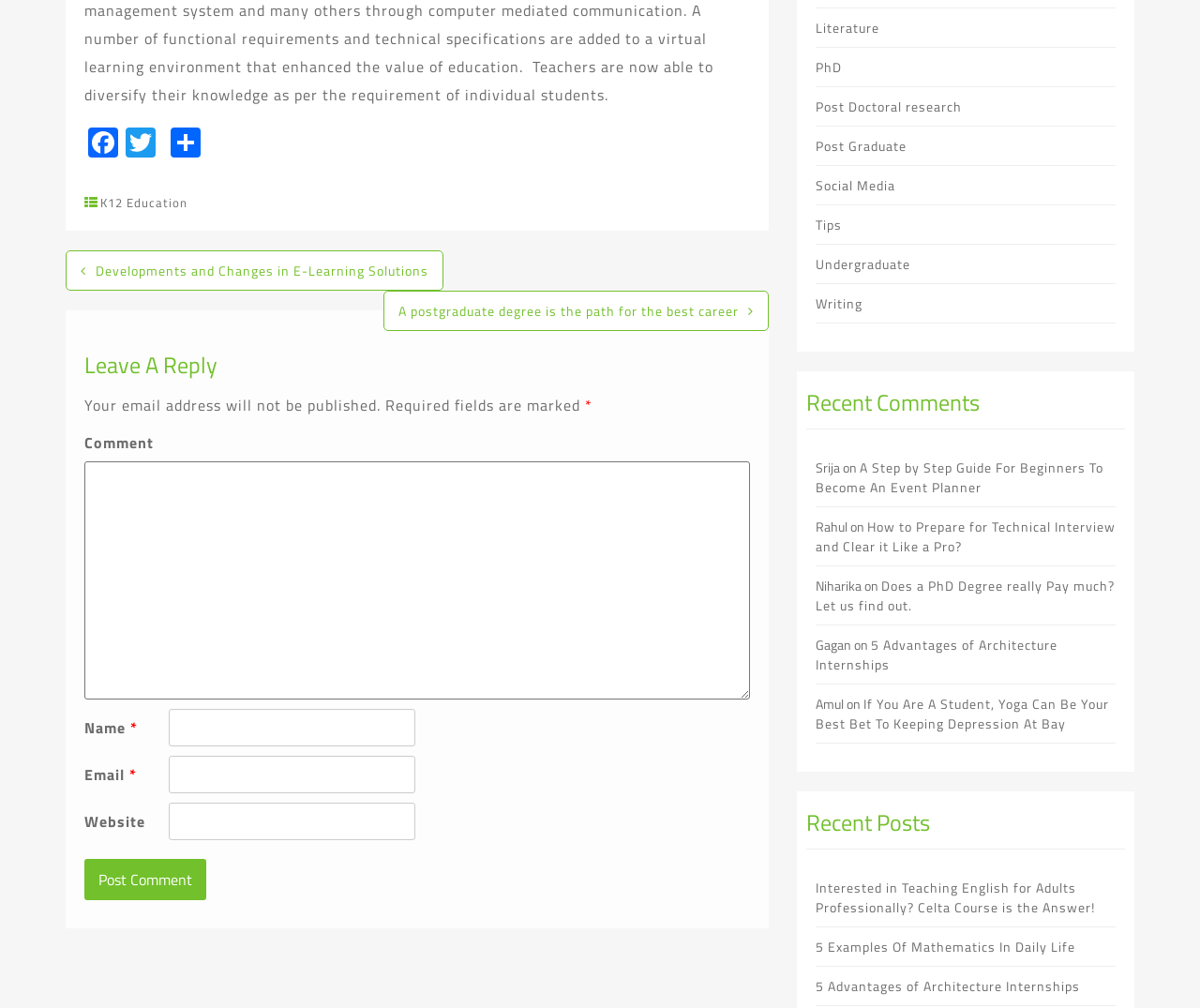Given the element description "parent_node: Name * name="author"", identify the bounding box of the corresponding UI element.

[0.141, 0.703, 0.346, 0.74]